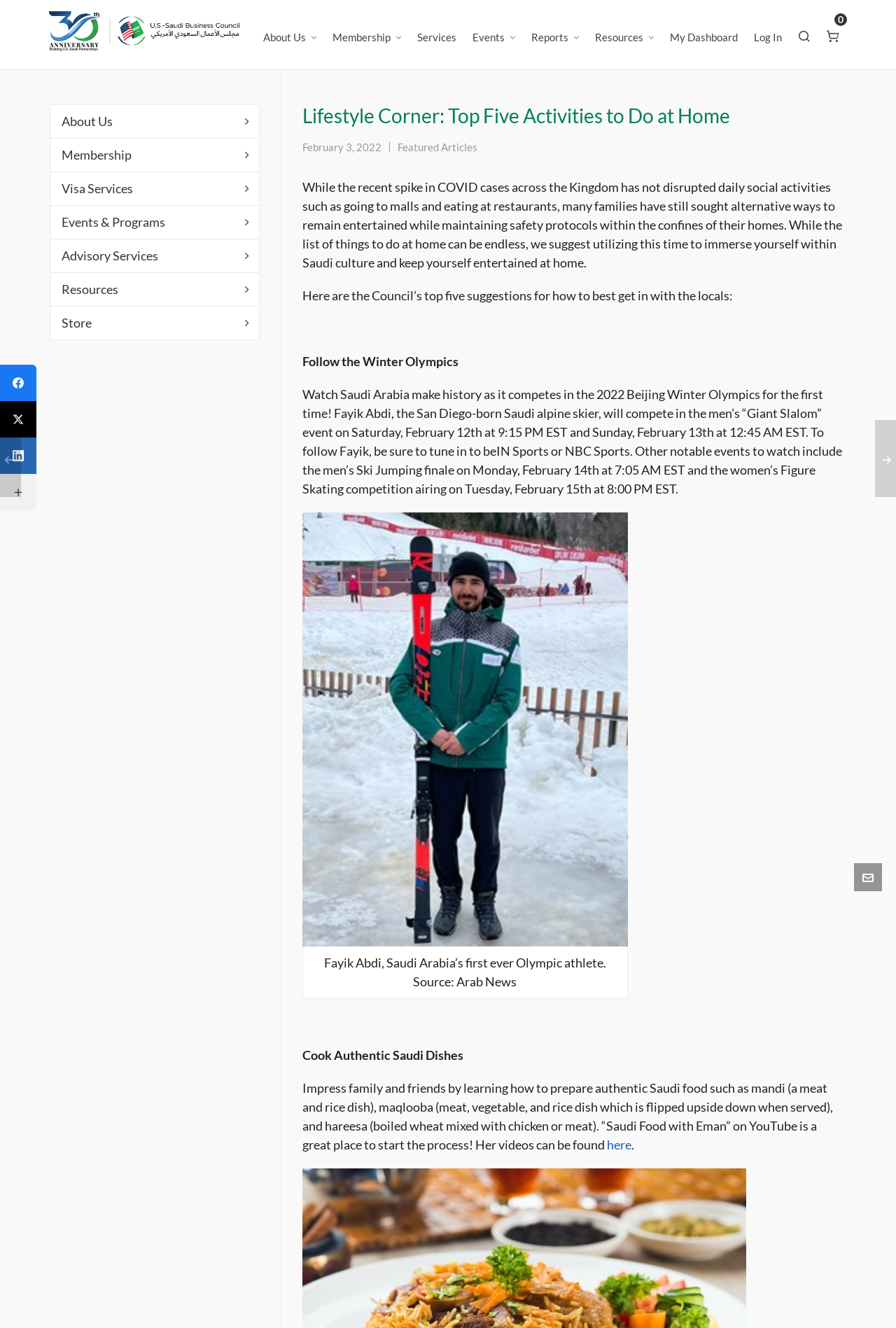Identify the bounding box coordinates for the element you need to click to achieve the following task: "Watch Fayik Abdi's Olympic event on beIN Sports". Provide the bounding box coordinates as four float numbers between 0 and 1, in the form [left, top, right, bottom].

[0.337, 0.291, 0.94, 0.374]